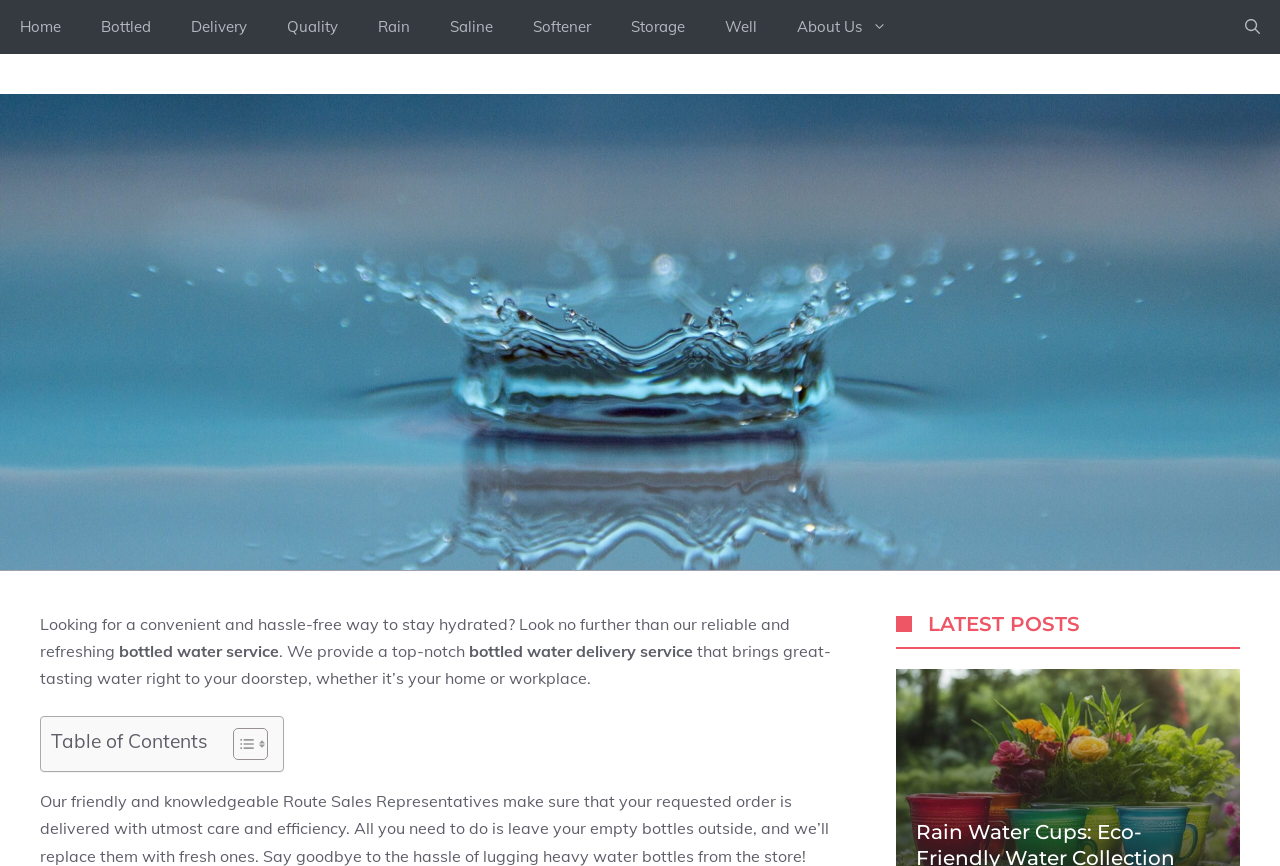Please identify the bounding box coordinates of the area that needs to be clicked to fulfill the following instruction: "Toggle the table of content."

[0.17, 0.84, 0.205, 0.879]